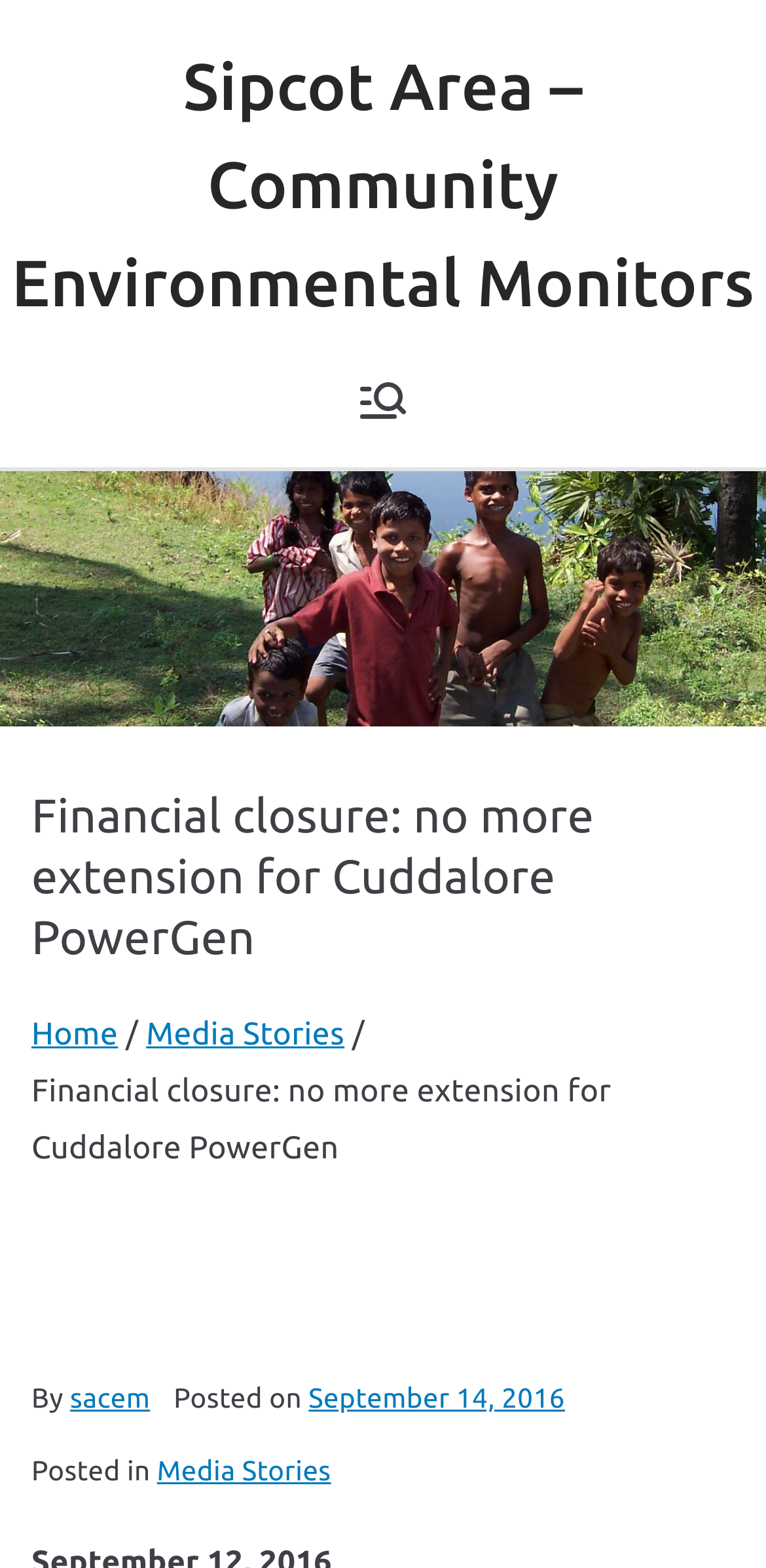Create an in-depth description of the webpage, covering main sections.

The webpage appears to be a news article or blog post about financial closure and Cuddalore PowerGen. At the top left, there is a link to "Sipcot Area – Community Environmental Monitors". Below this, a button labeled "Primary Menu" is located, accompanied by a small image. 

The main heading of the article, "Financial closure: no more extension for Cuddalore PowerGen", is prominently displayed in the middle of the top section of the page. 

To the right of the heading, a navigation section labeled "Breadcrumbs" is present, containing links to "Home" and "Media Stories". 

Below the heading, a brief summary or introduction to the article is provided, which includes the text "Financial closure: no more extension for Cuddalore PowerGen". This section also contains information about the author, "sacem", and the date of posting, "September 14, 2016", which is also marked as a time element. Additionally, there is a category label "Media Stories" at the bottom of this section.